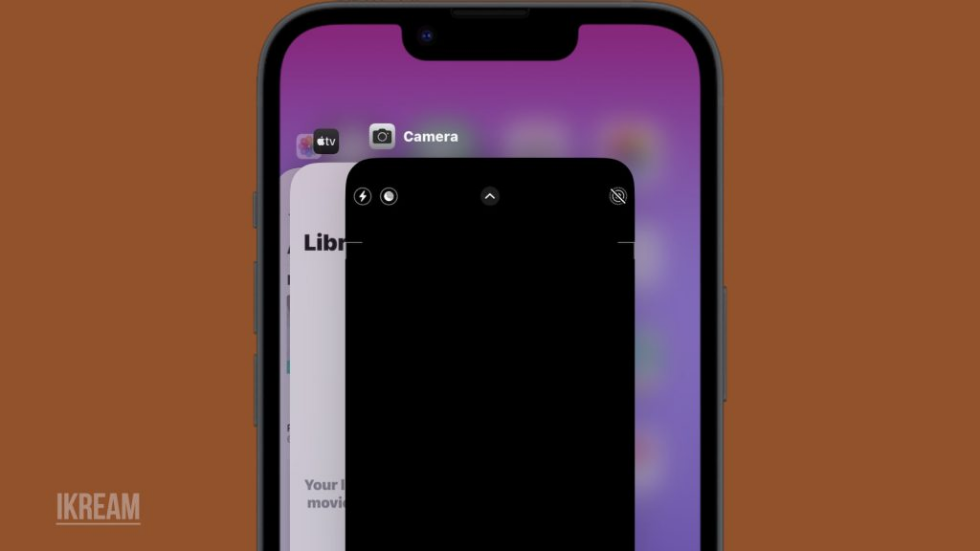Explain the image with as much detail as possible.

This image showcases an iPhone 14 displaying the Camera app, which appears to be frozen or unresponsive. The app is partially obscured by a black screen, indicating an issue often reported by users when the camera experiences glitches or crashes. Above the Camera app, icons for other applications, including Apple TV, are visible, hinting at a multitasking scenario. The vibrant purple background further emphasizes the device’s sleek design. This visual aligns with discussions around troubleshooting common software issues with the iPhone 14 camera, including practical solutions users can implement to restore functionality.